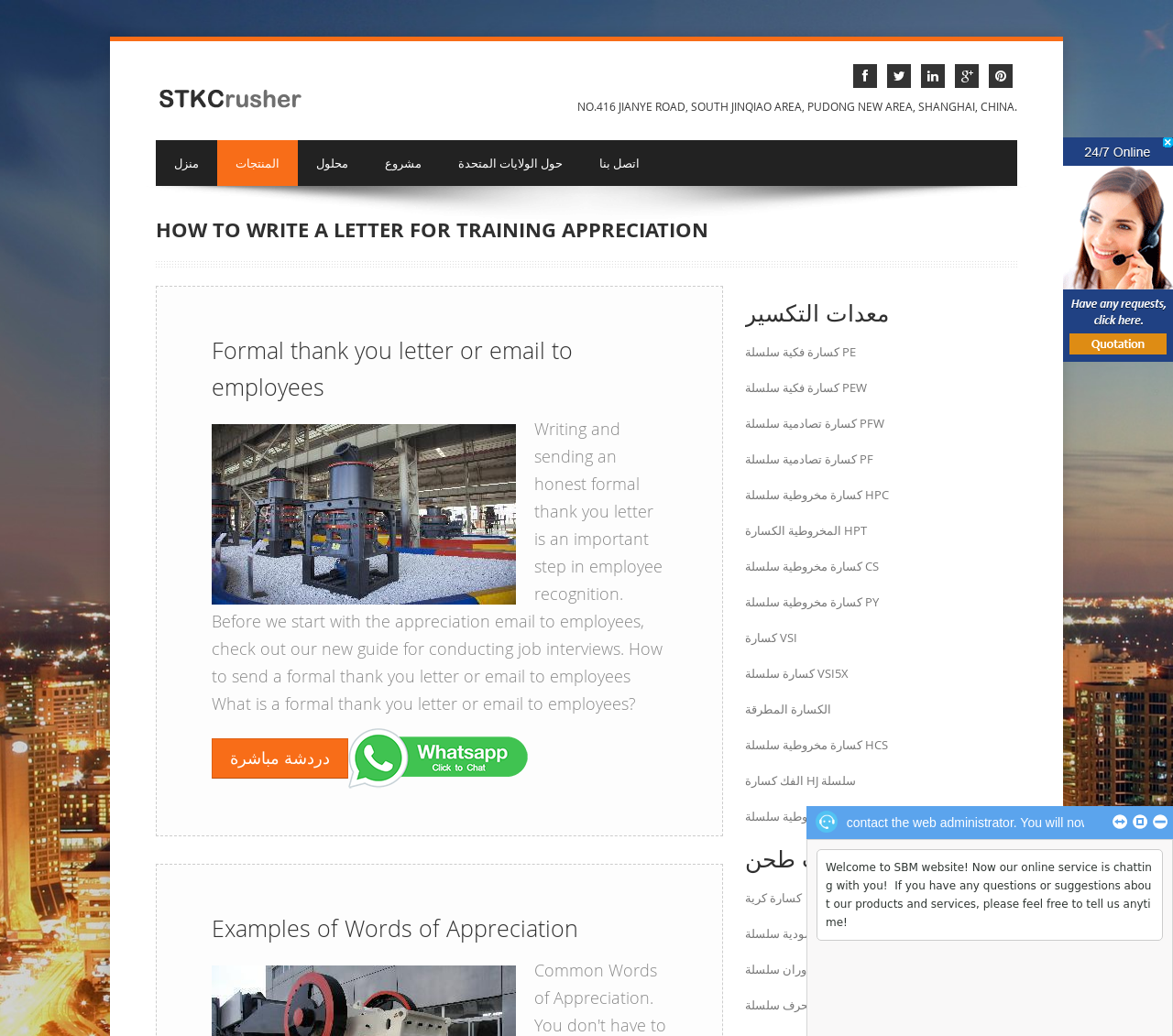What is the purpose of writing a formal thank you letter? Using the information from the screenshot, answer with a single word or phrase.

Employee recognition